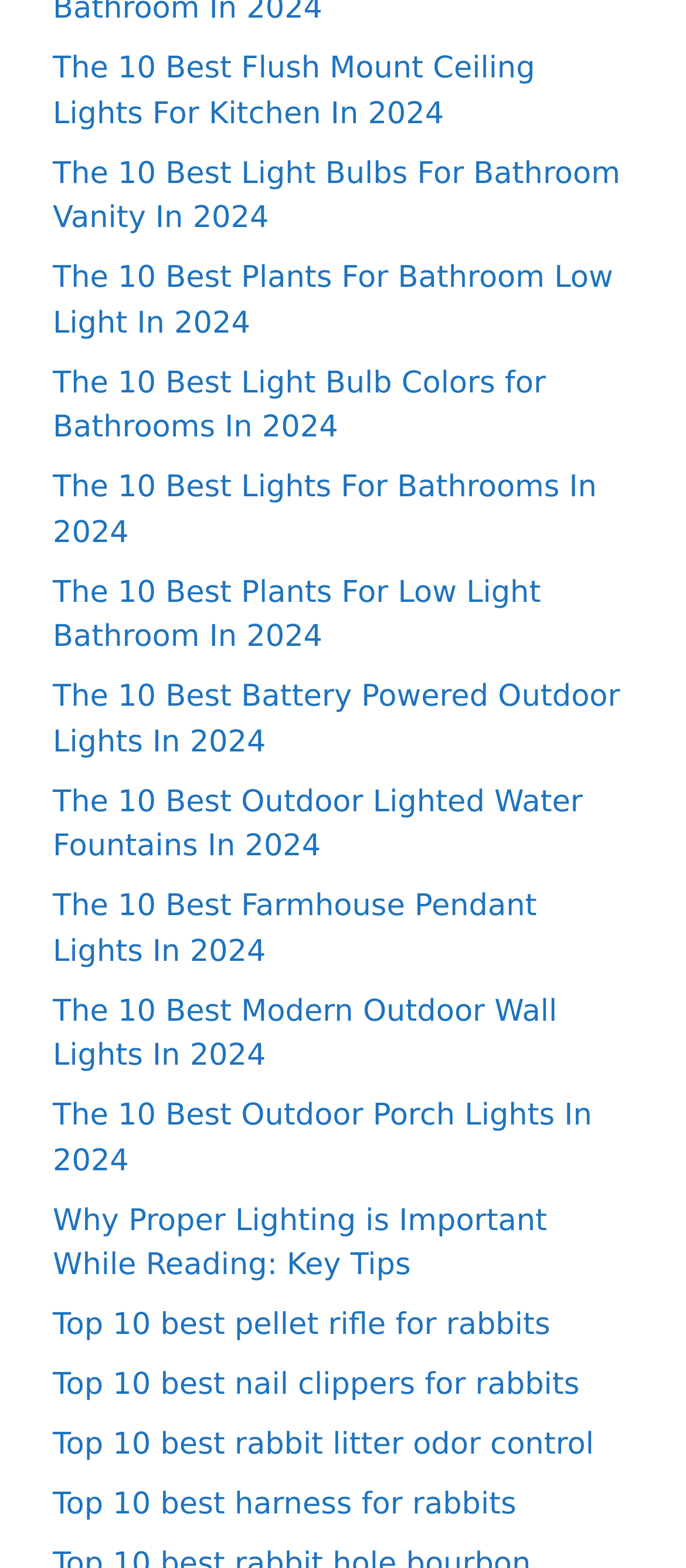Please specify the bounding box coordinates of the area that should be clicked to accomplish the following instruction: "contact us". The coordinates should consist of four float numbers between 0 and 1, i.e., [left, top, right, bottom].

None